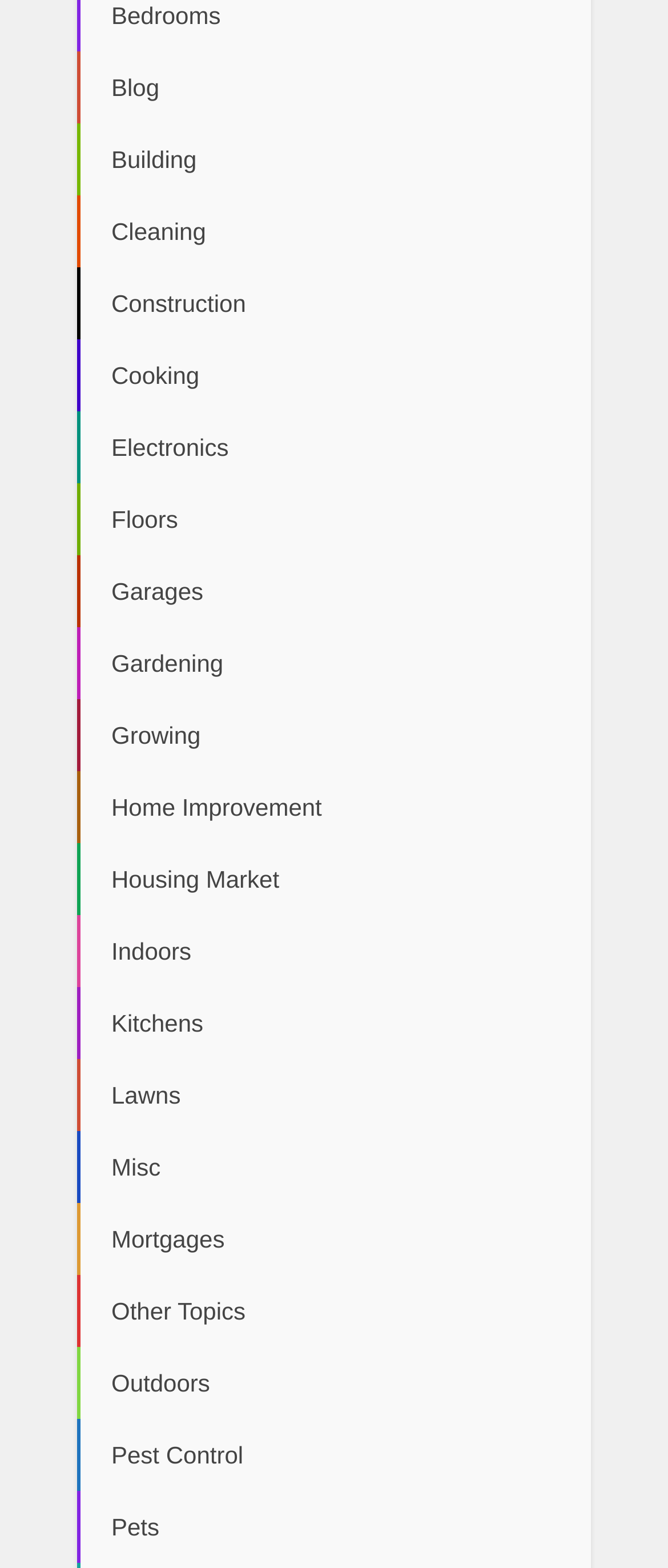Kindly determine the bounding box coordinates for the clickable area to achieve the given instruction: "visit the 'Home Improvement' page".

[0.115, 0.492, 0.885, 0.538]